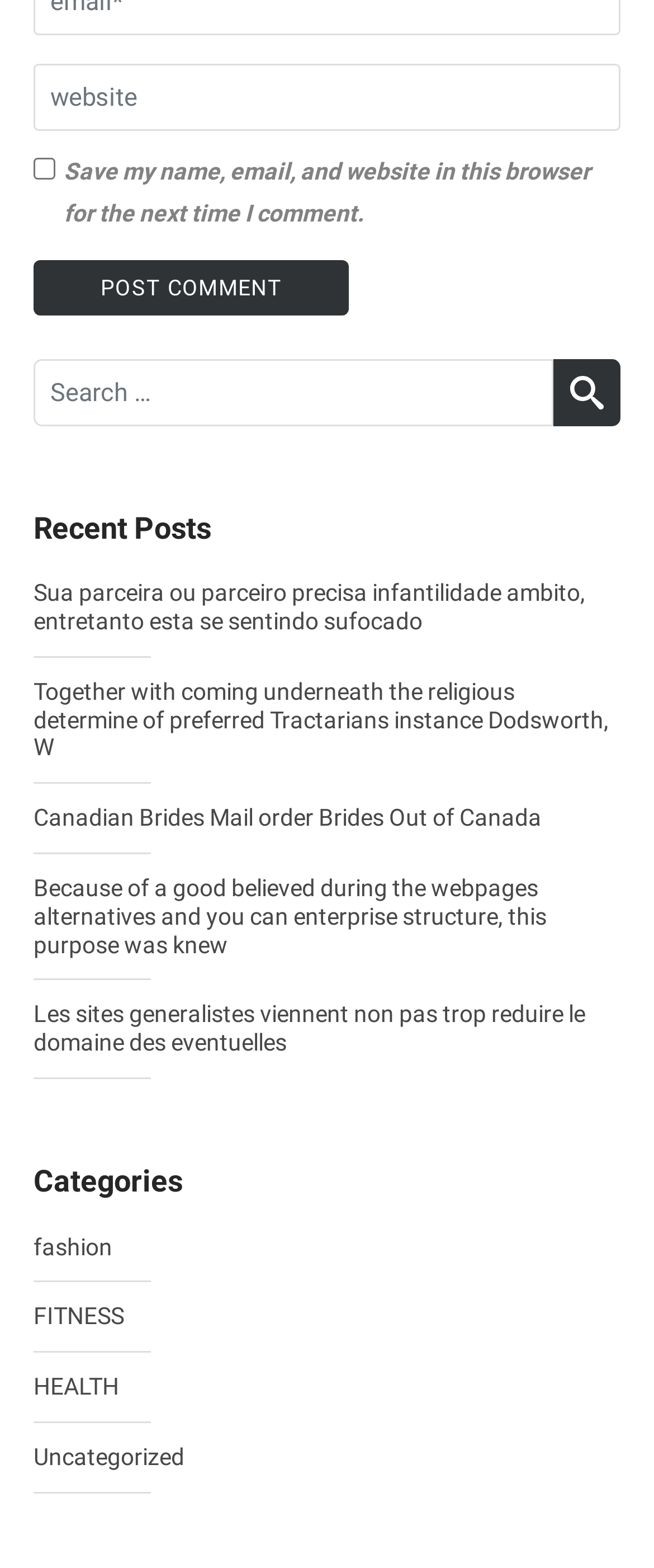Find the bounding box coordinates of the element to click in order to complete this instruction: "Check the save my name checkbox". The bounding box coordinates must be four float numbers between 0 and 1, denoted as [left, top, right, bottom].

[0.051, 0.101, 0.085, 0.115]